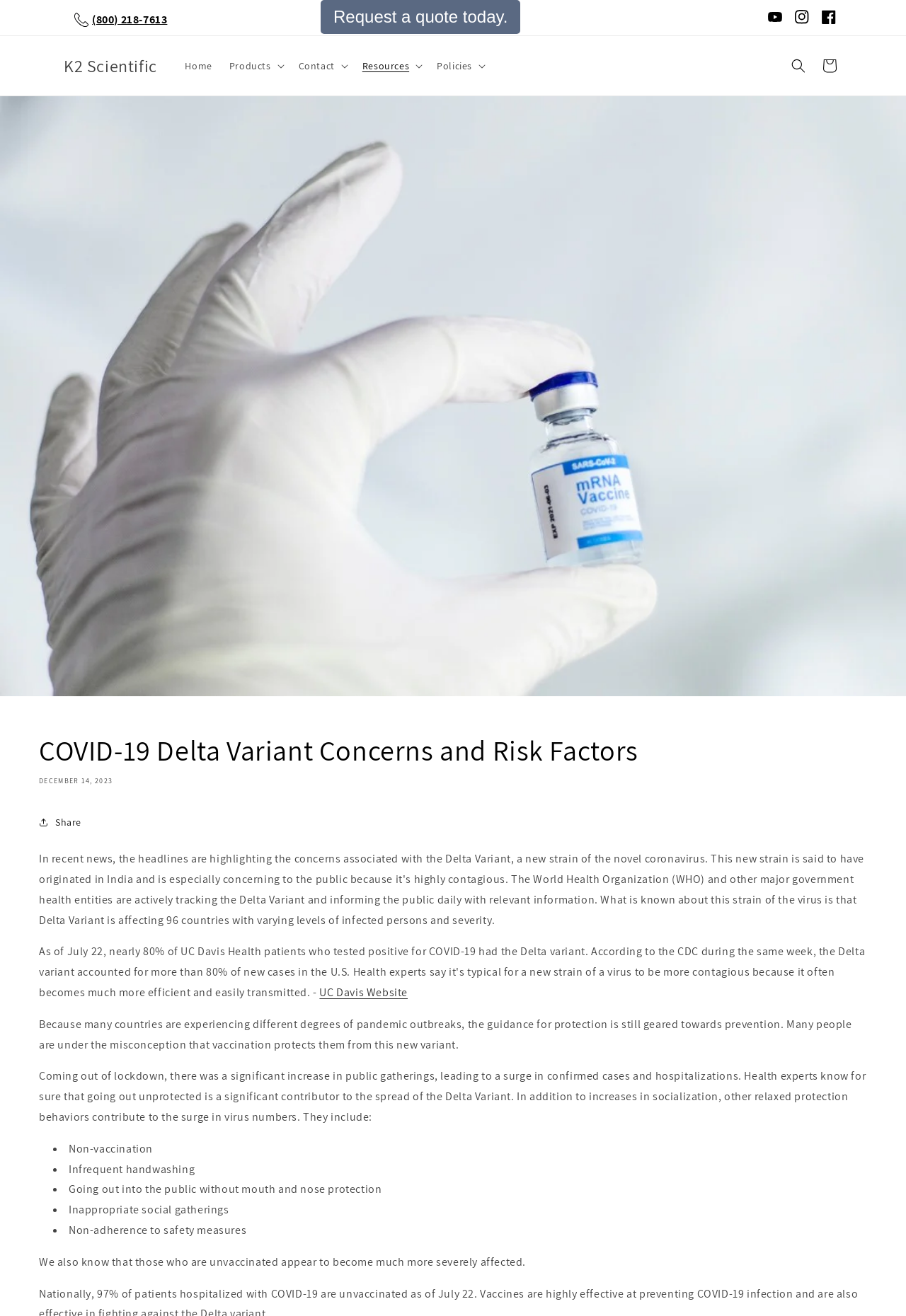Please determine the bounding box coordinates of the element to click in order to execute the following instruction: "Click on the link to read about the Old Town Heron 9XT Kayak". The coordinates should be four float numbers between 0 and 1, specified as [left, top, right, bottom].

None